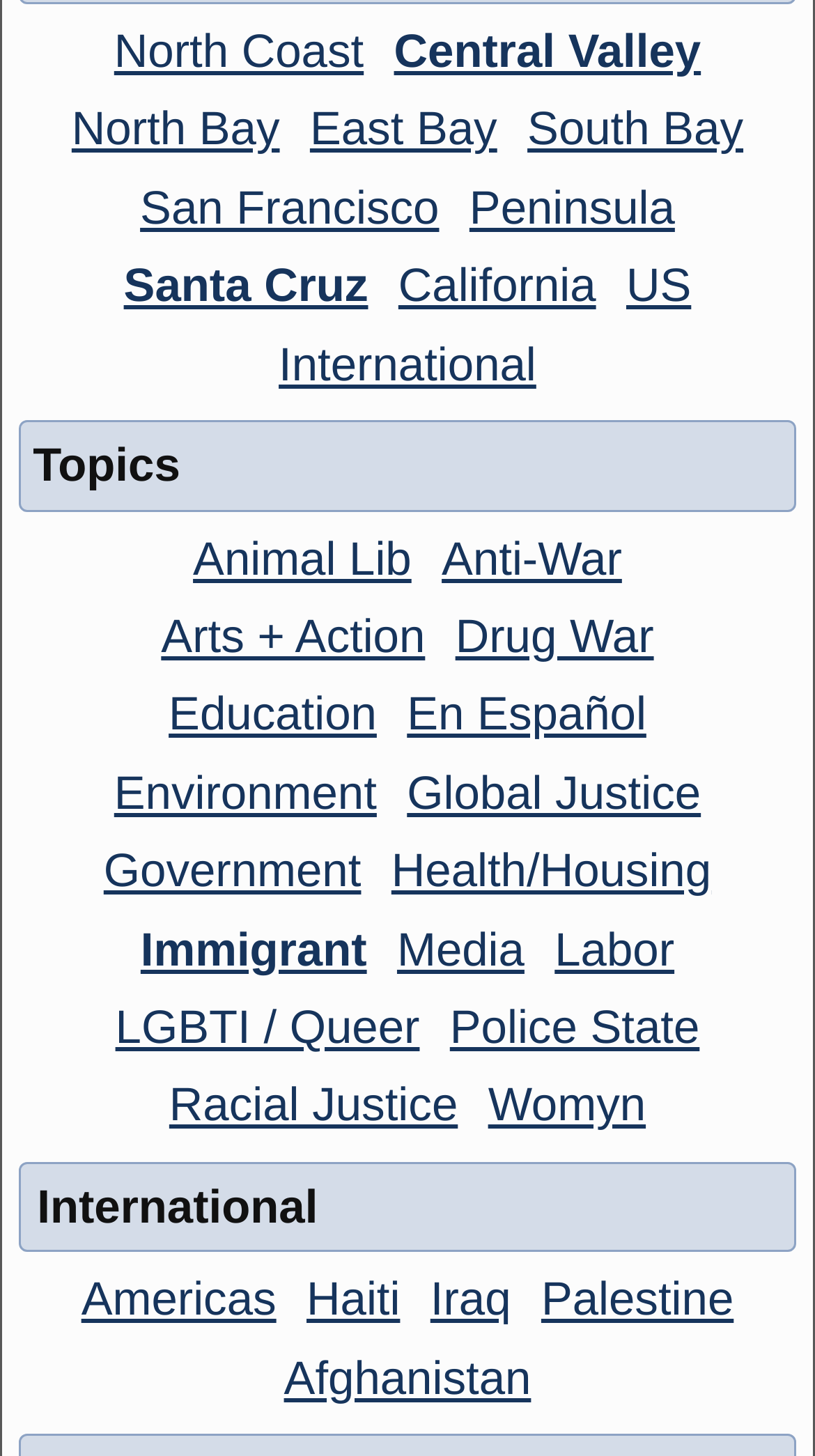Locate the bounding box coordinates of the element that should be clicked to fulfill the instruction: "View topics".

[0.04, 0.301, 0.221, 0.337]